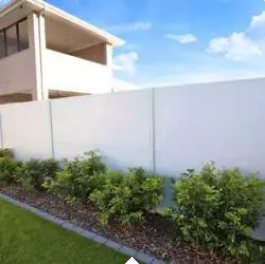Explain all the elements you observe in the image.

The image showcases a modern residential setting, featuring a clean, white wall that provides privacy and structure to the property. In the foreground, a neatly arranged row of lush green shrubs runs along the base of the wall, adding a touch of nature to the overall aesthetic. The background reveals a contemporary home with a balcony, bathed in natural light under a bright blue sky with scattered clouds, creating an inviting atmosphere. This visual combines elements of modern architecture and landscaping, ideal for those looking to enhance their outdoor living spaces.